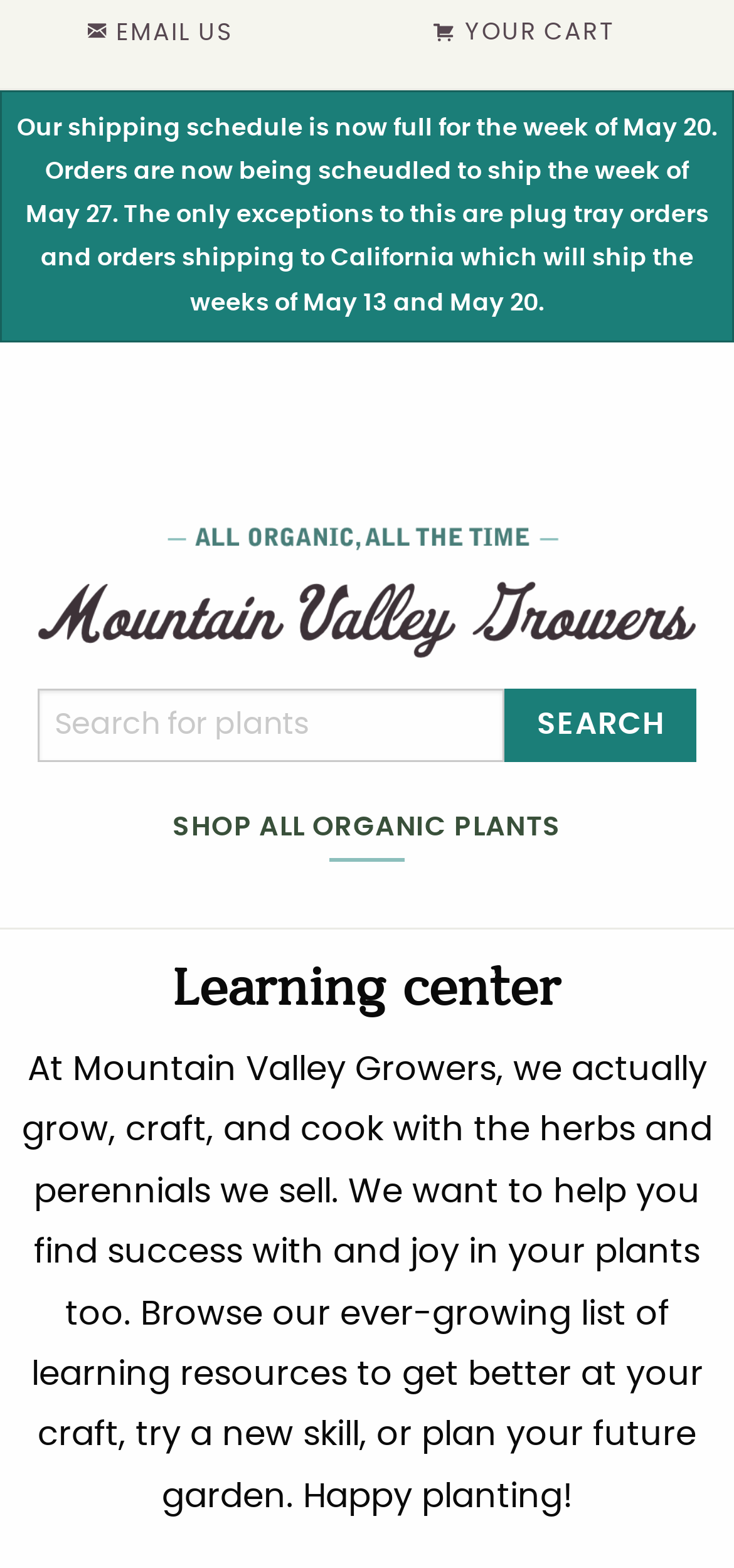Give a short answer to this question using one word or a phrase:
What can be searched on the webpage?

Unknown